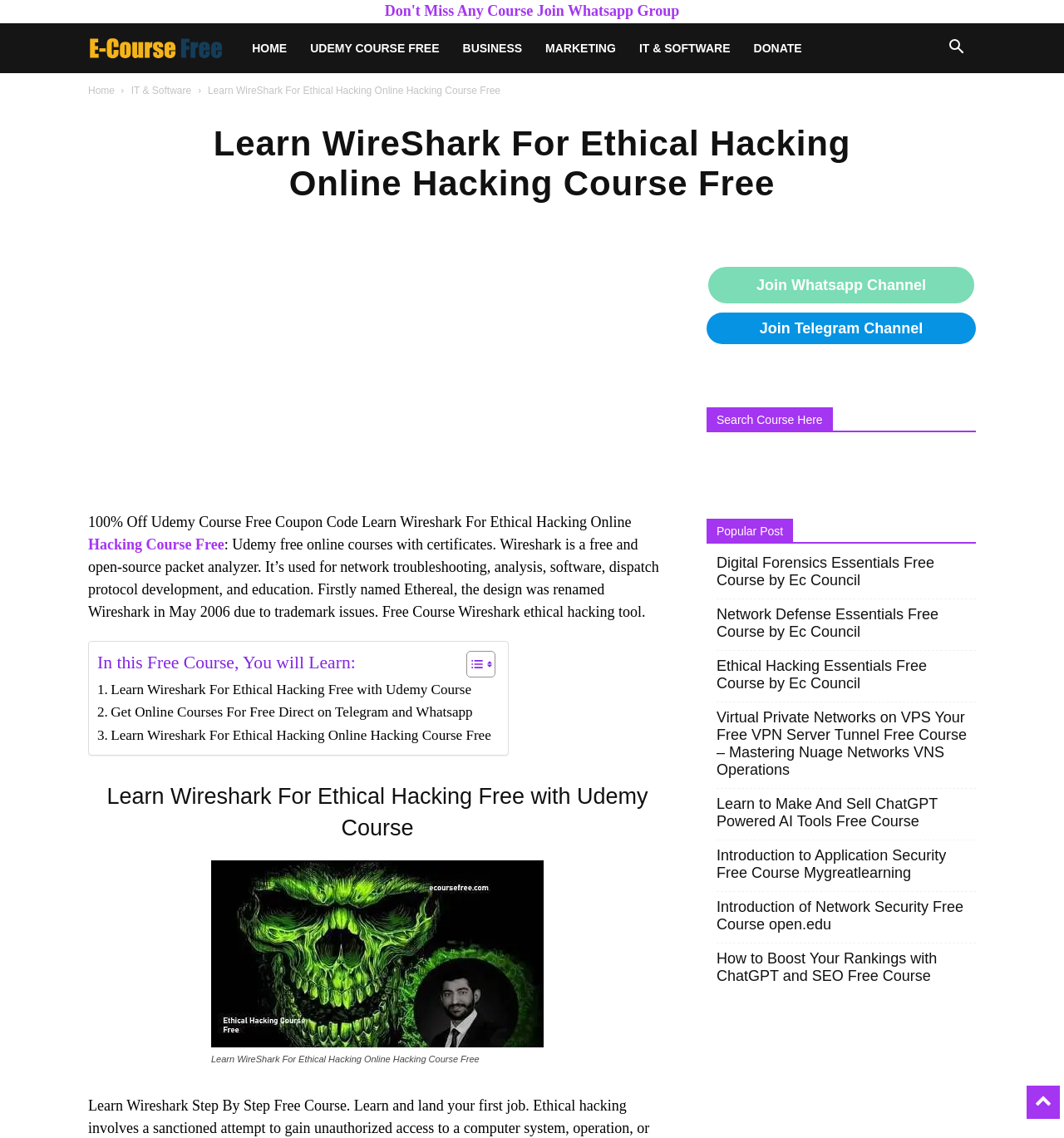Extract the bounding box coordinates for the UI element described as: "aria-label="Advertisement" name="aswift_1" title="Advertisement"".

[0.083, 0.239, 0.627, 0.443]